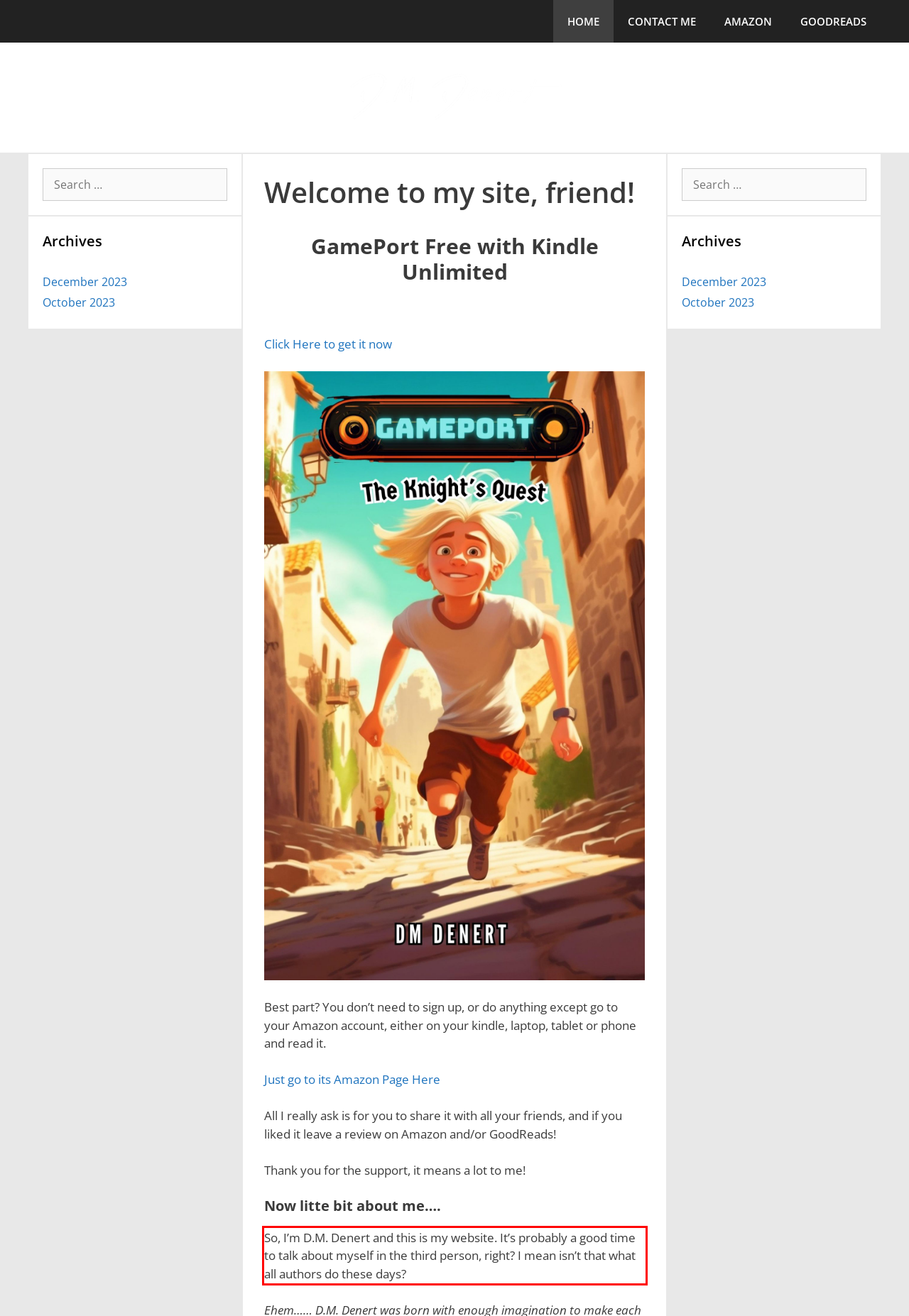Please take the screenshot of the webpage, find the red bounding box, and generate the text content that is within this red bounding box.

So, I’m D.M. Denert and this is my website. It’s probably a good time to talk about myself in the third person, right? I mean isn’t that what all authors do these days?